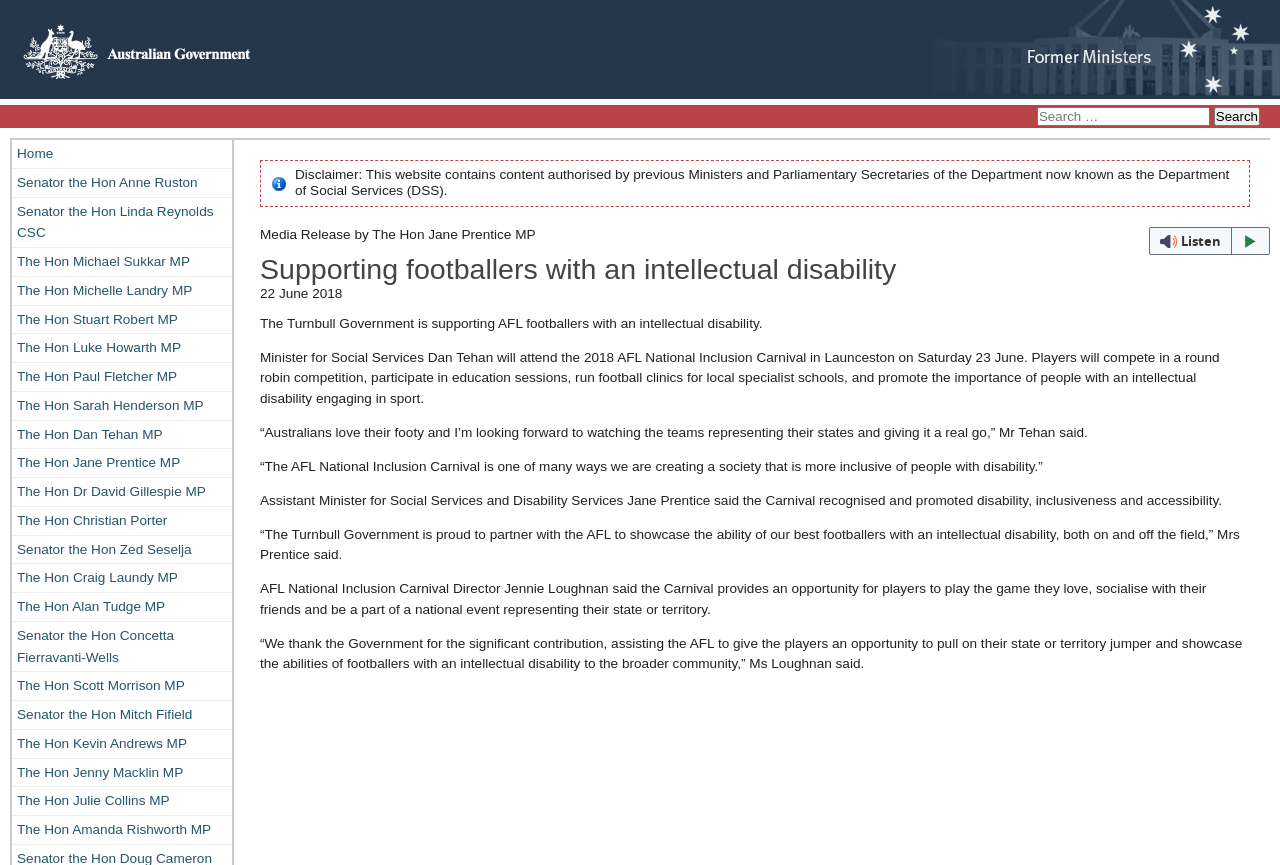Given the description of the UI element: "The Hon Christian Porter", predict the bounding box coordinates in the form of [left, top, right, bottom], with each value being a float between 0 and 1.

[0.009, 0.586, 0.181, 0.618]